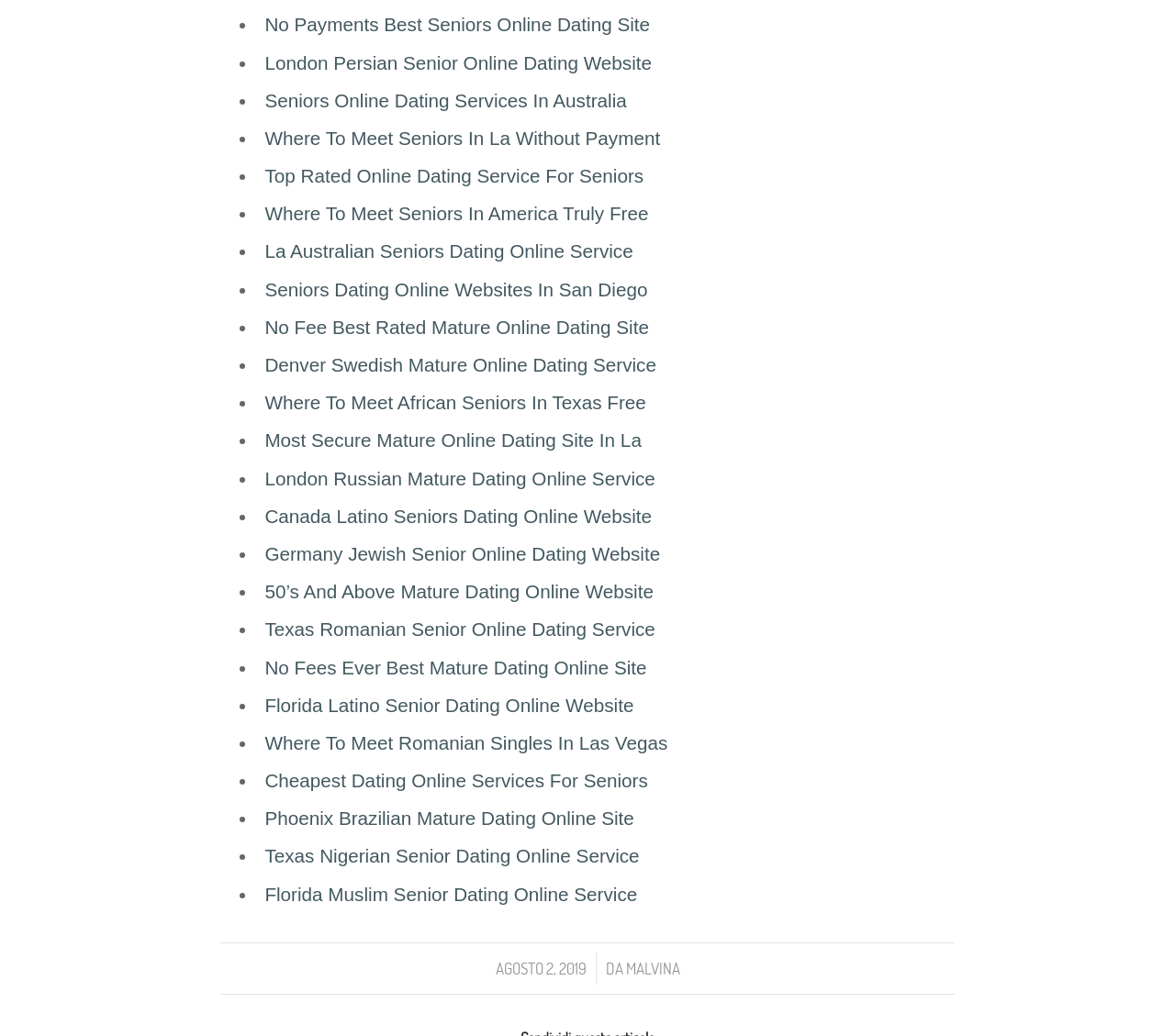Identify the bounding box coordinates of the region I need to click to complete this instruction: "Click on No Payments Best Seniors Online Dating Site".

[0.225, 0.014, 0.553, 0.034]